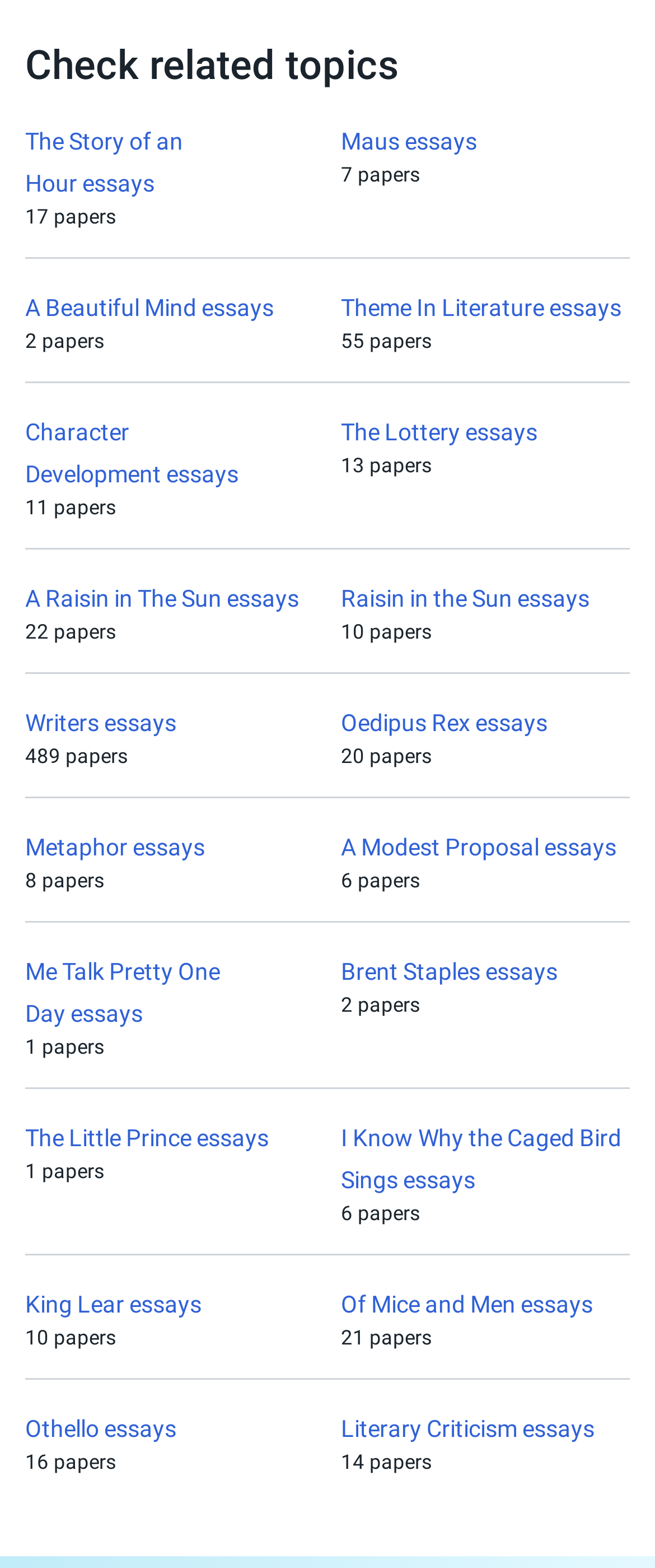Pinpoint the bounding box coordinates of the area that should be clicked to complete the following instruction: "Check A Beautiful Mind essays". The coordinates must be given as four float numbers between 0 and 1, i.e., [left, top, right, bottom].

[0.038, 0.188, 0.418, 0.205]